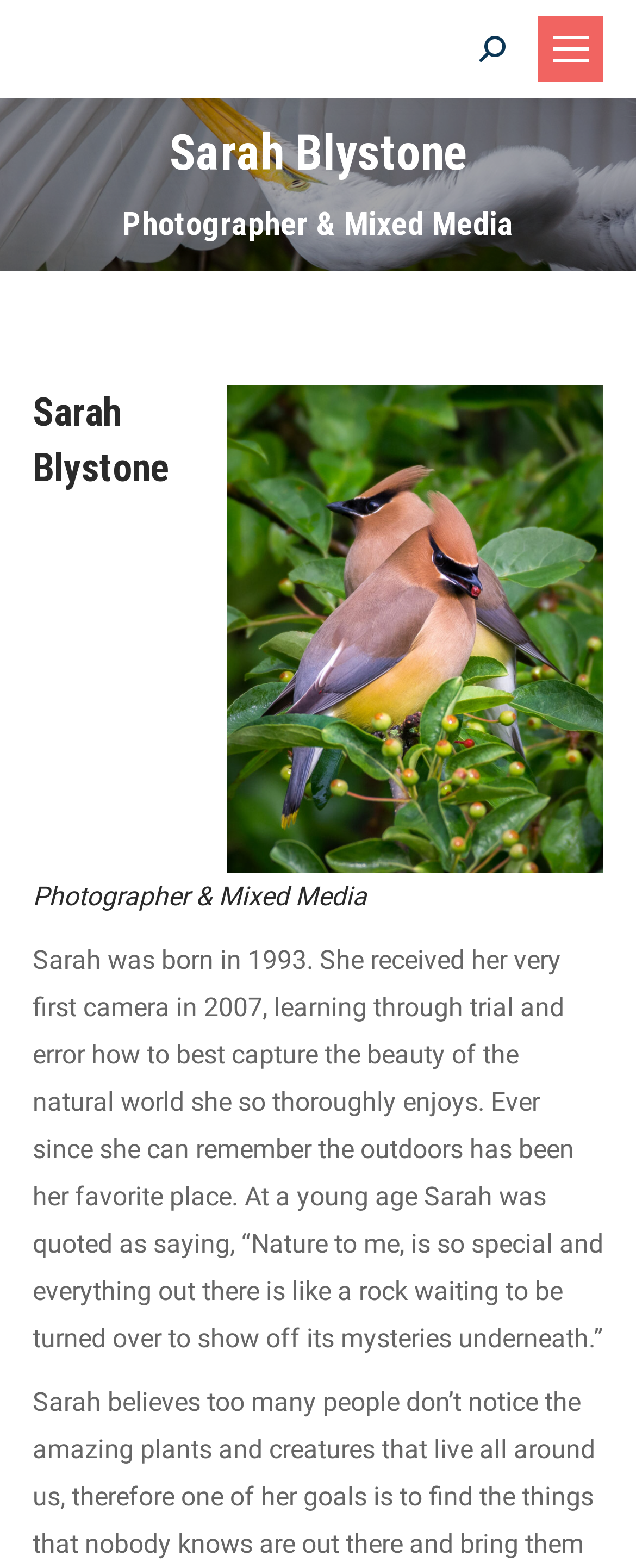What is the name of the organization on the webpage?
Can you offer a detailed and complete answer to this question?

I found this information by looking at the link element with the text 'Cecil County Arts Council' and the corresponding image element with the same text. This suggests that the organization featured on the webpage is the Cecil County Arts Council.